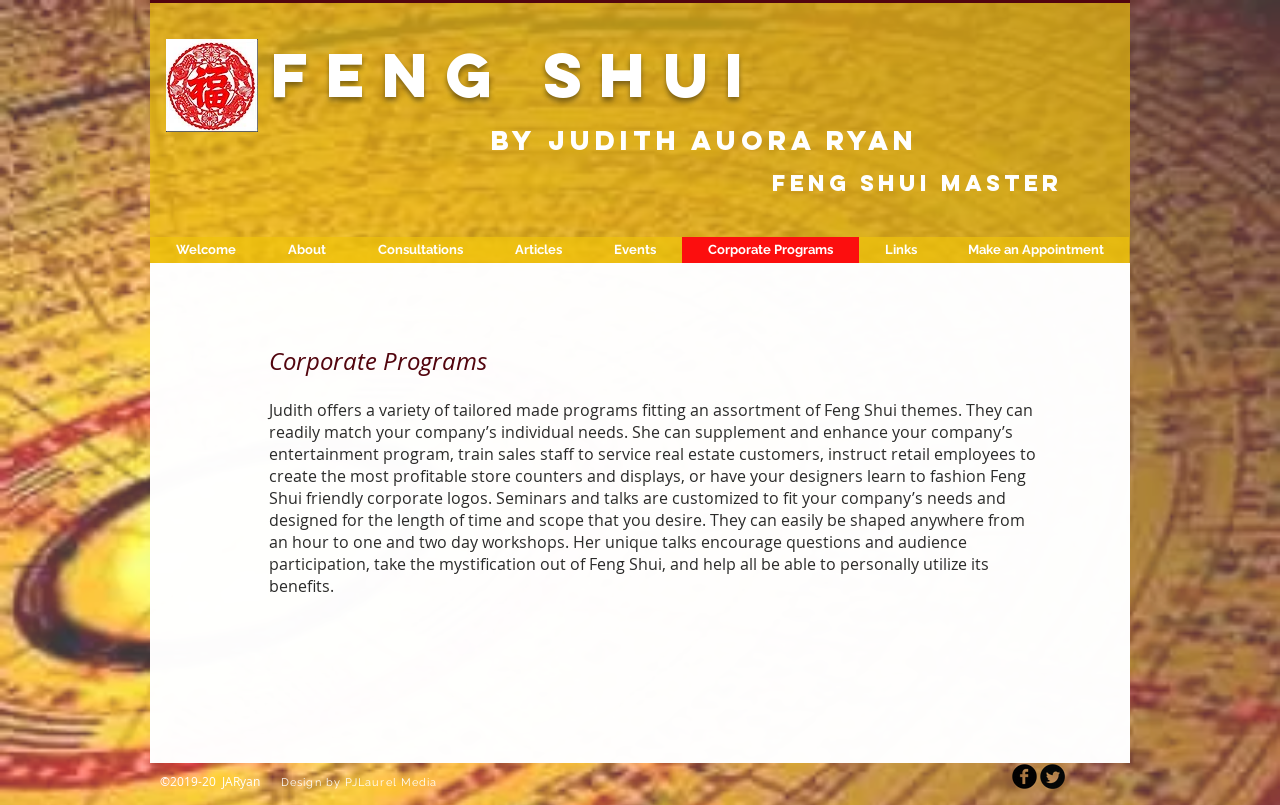Identify the bounding box coordinates for the UI element described as: "Welcome".

[0.117, 0.294, 0.205, 0.326]